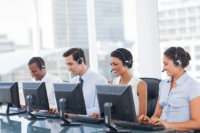What is the location of the office?
Using the image as a reference, answer with just one word or a short phrase.

High-rise building